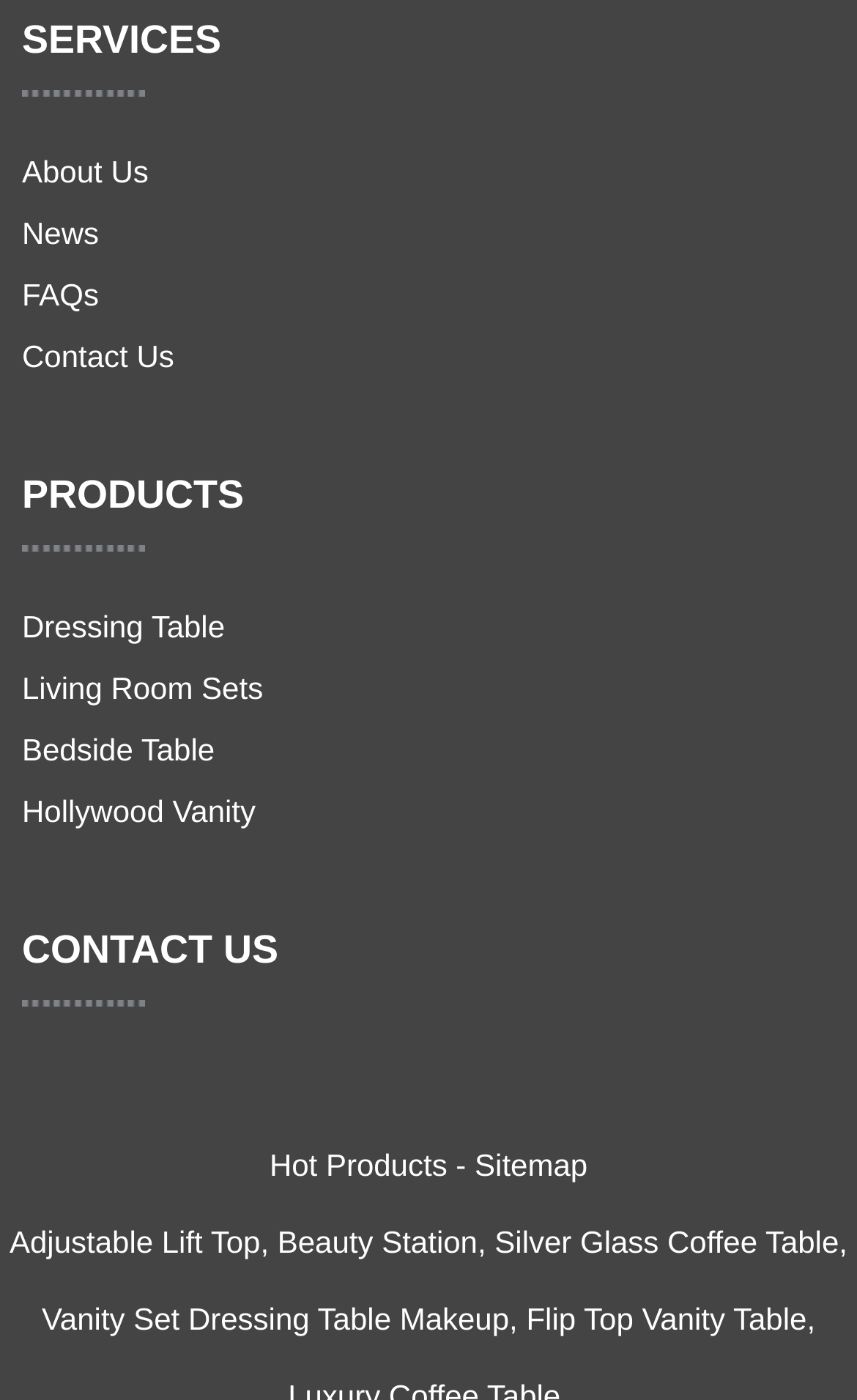Please provide a one-word or short phrase answer to the question:
What is the first link in the top navigation menu?

About Us